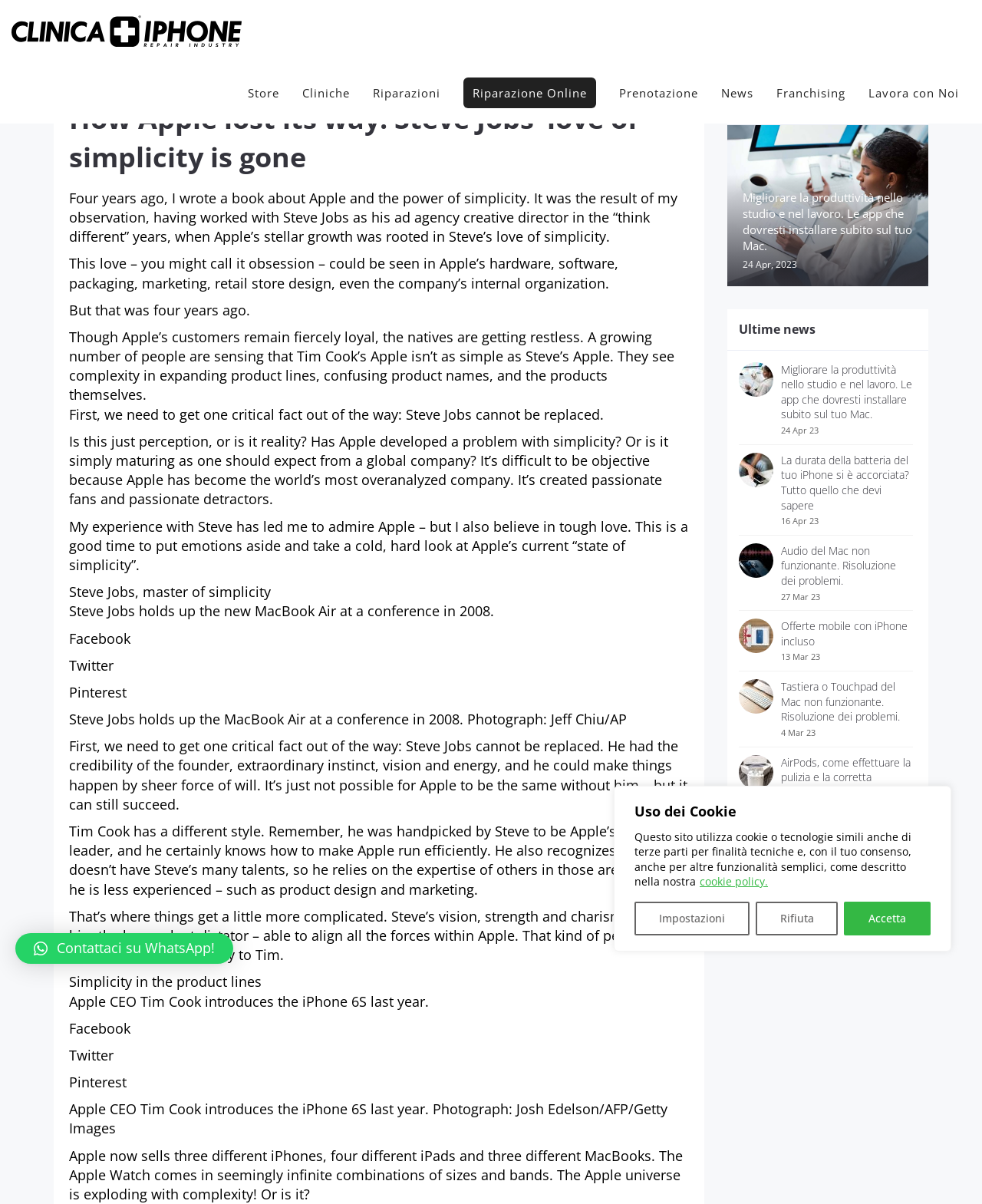Please identify the bounding box coordinates of the element I need to click to follow this instruction: "Contact us on WhatsApp!".

[0.016, 0.775, 0.238, 0.801]